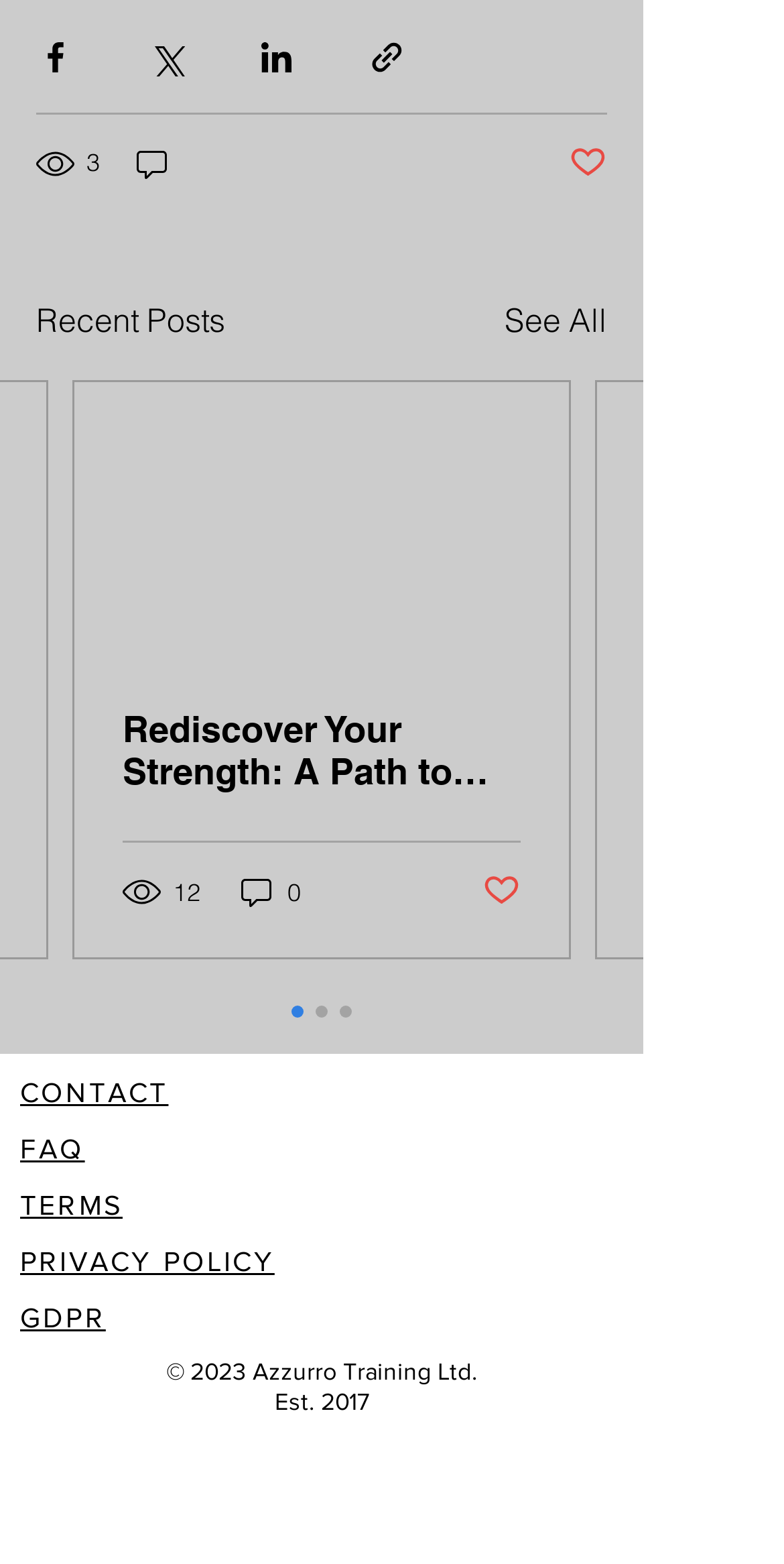How many comments does the first post have?
Look at the image and respond to the question as thoroughly as possible.

The first post has 0 comments, as indicated by the text '0 comments' below the post title.